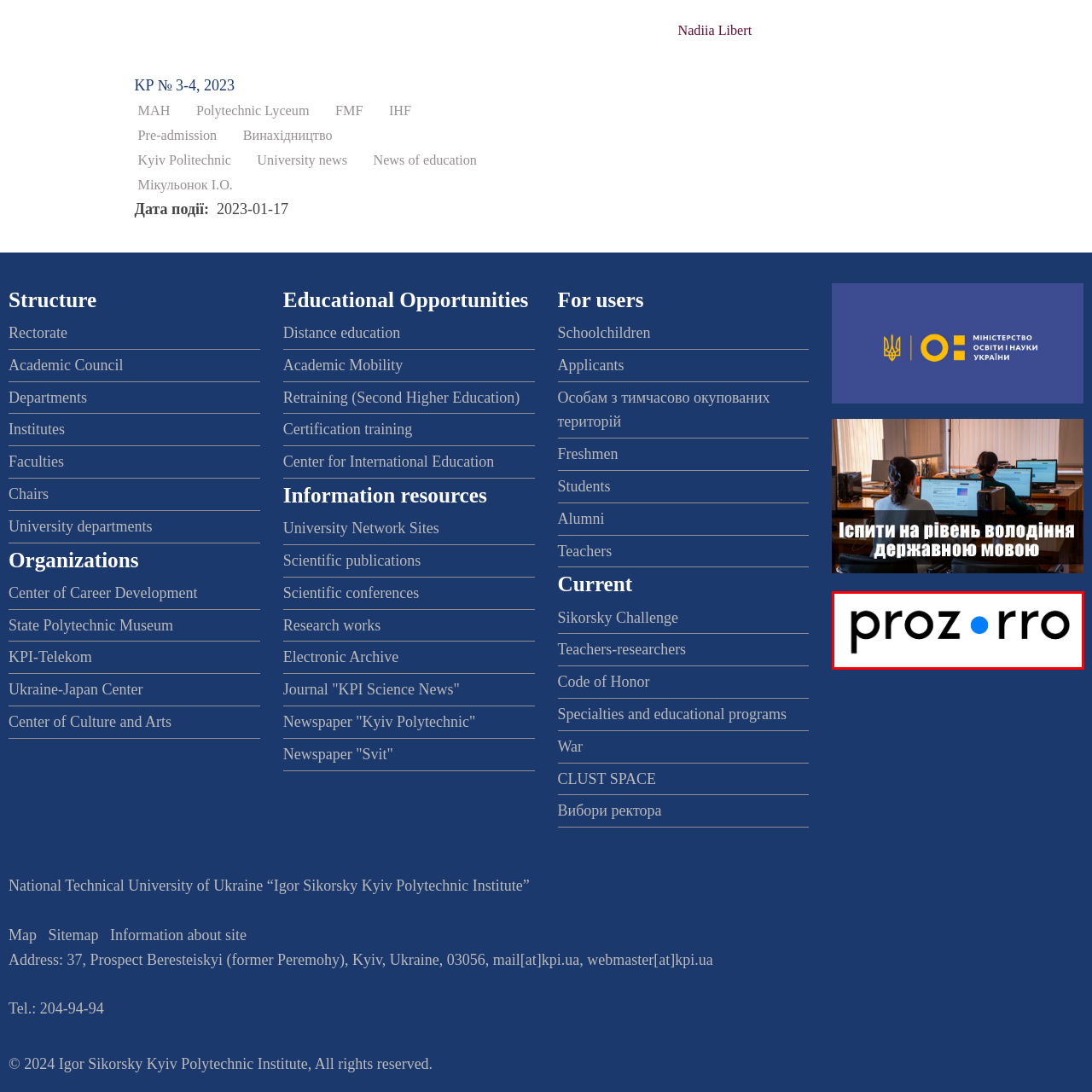Pay attention to the image inside the red rectangle, What does the blue dot in the logo represent? Answer briefly with a single word or phrase.

Transparency and modernity